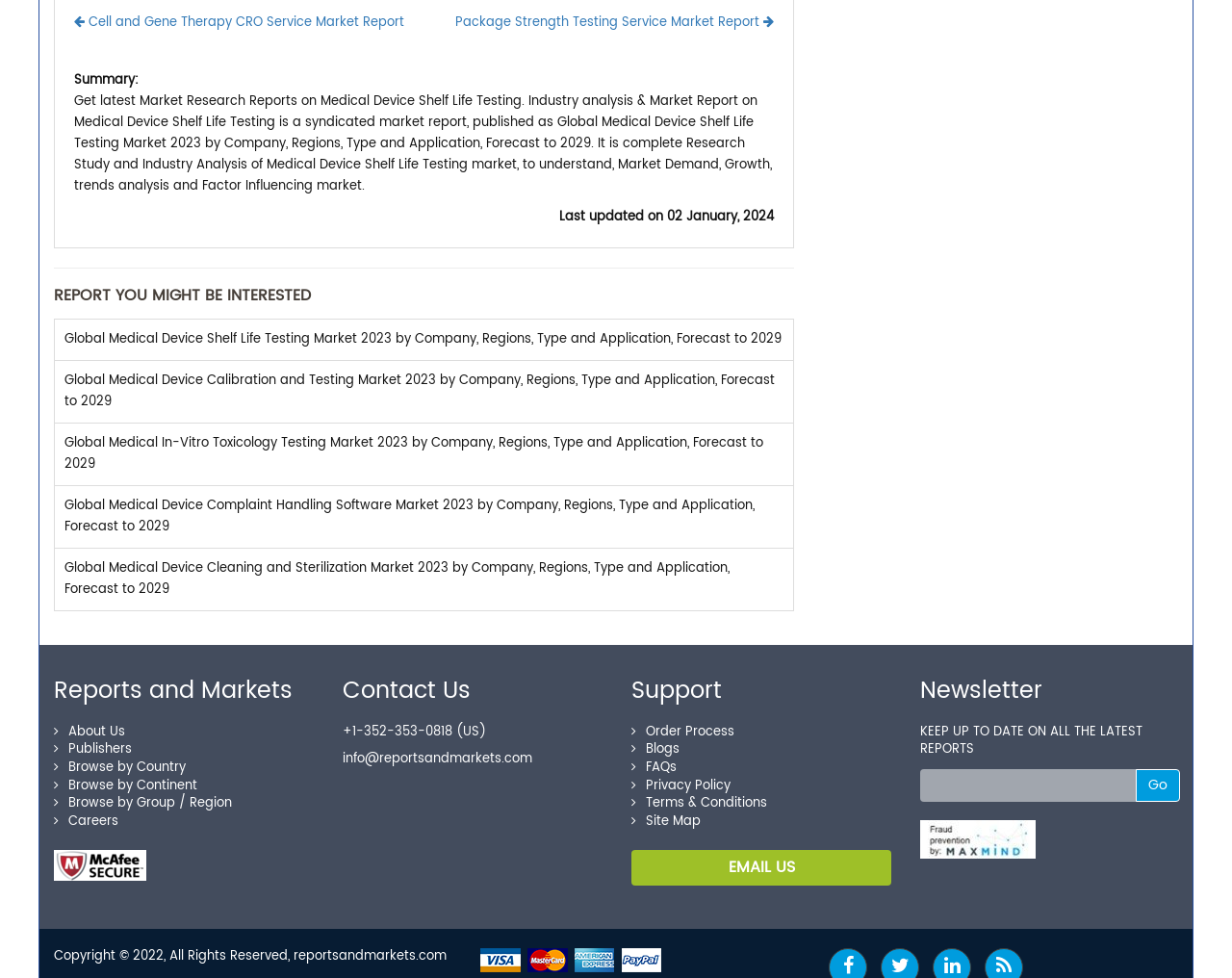Please pinpoint the bounding box coordinates for the region I should click to adhere to this instruction: "View the Package Strength Testing Service Market Report".

[0.369, 0.013, 0.628, 0.033]